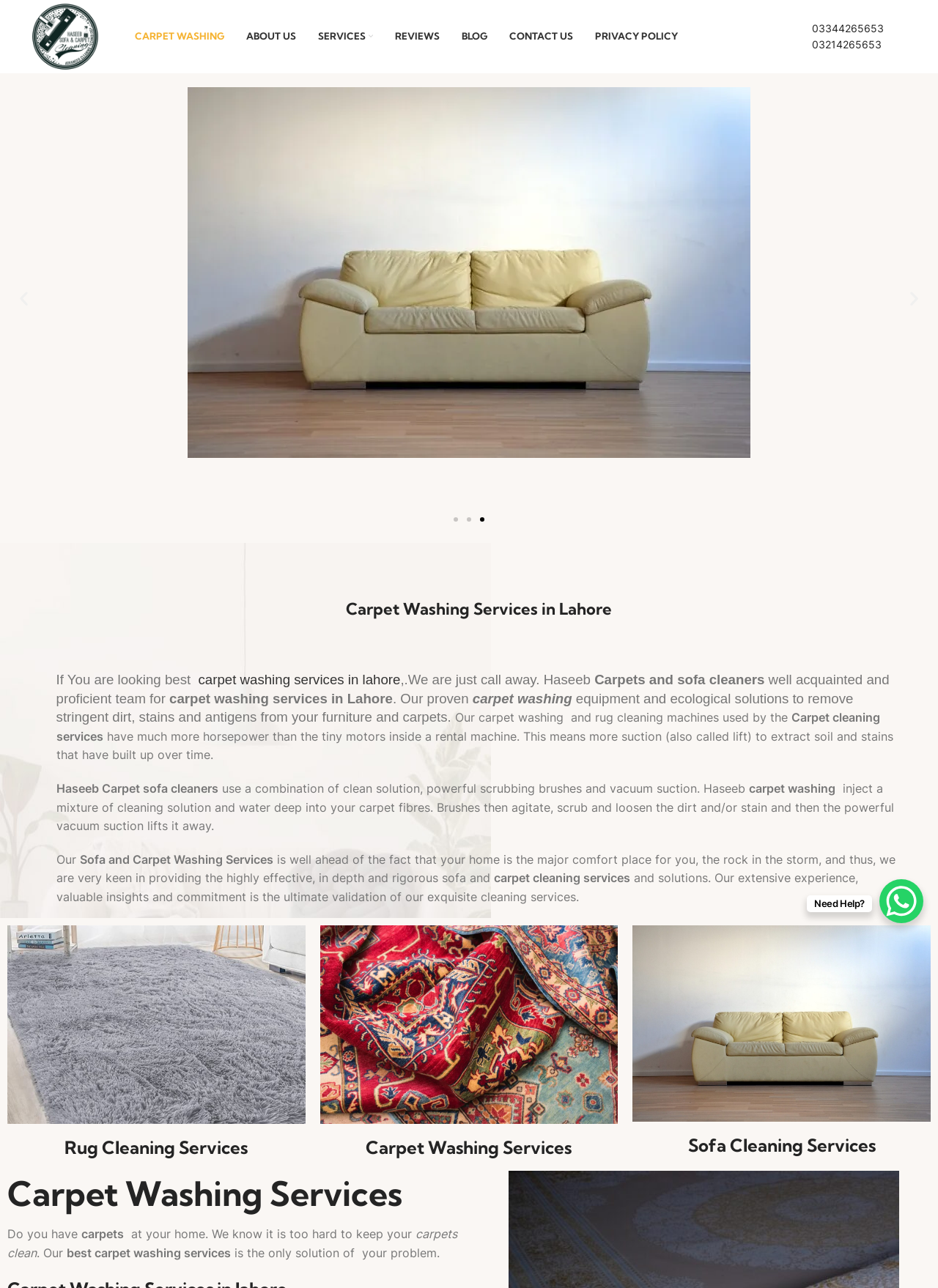What is the purpose of the carousel on the webpage? From the image, respond with a single word or brief phrase.

To showcase services